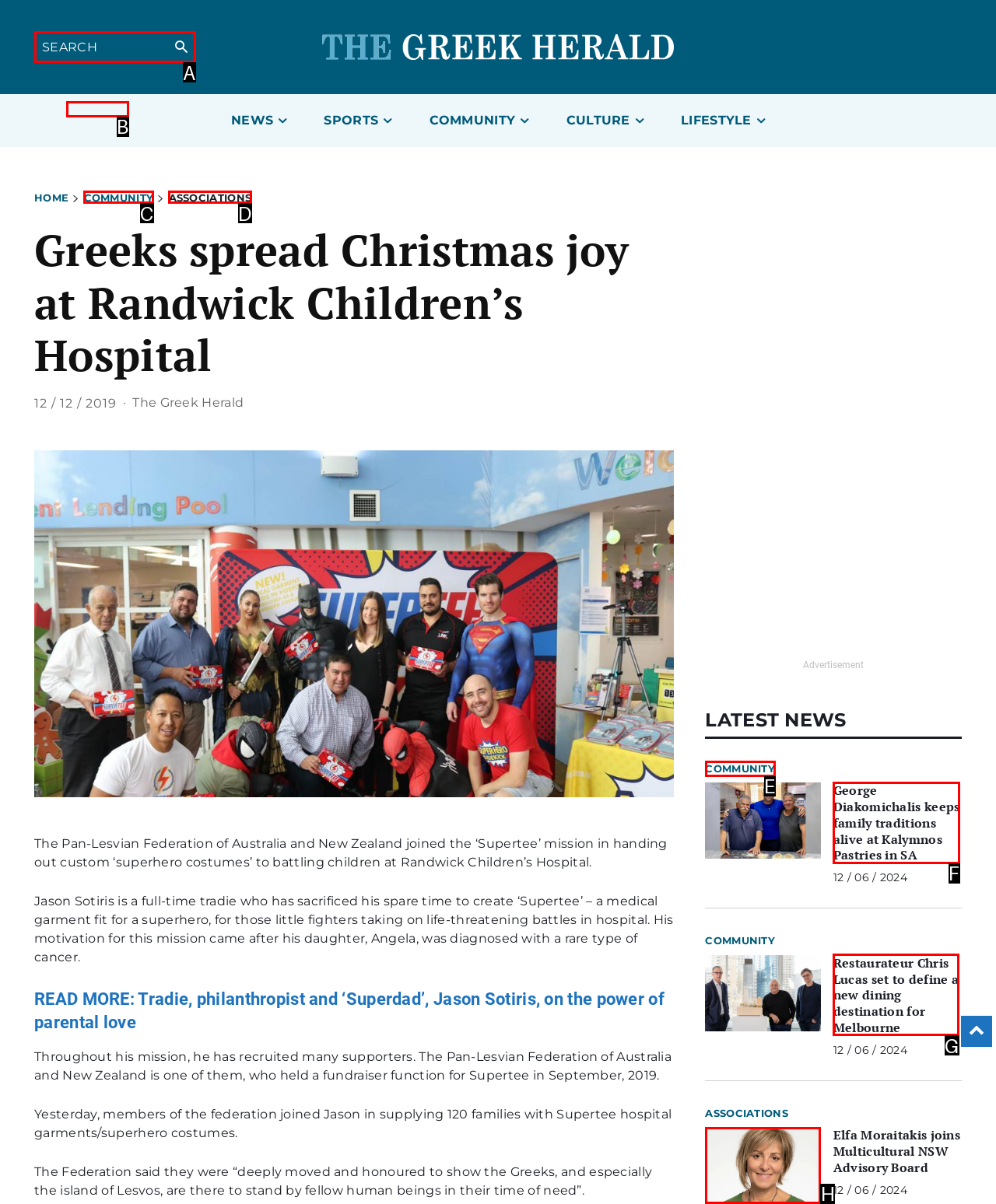Indicate which UI element needs to be clicked to fulfill the task: Search for something
Answer with the letter of the chosen option from the available choices directly.

B